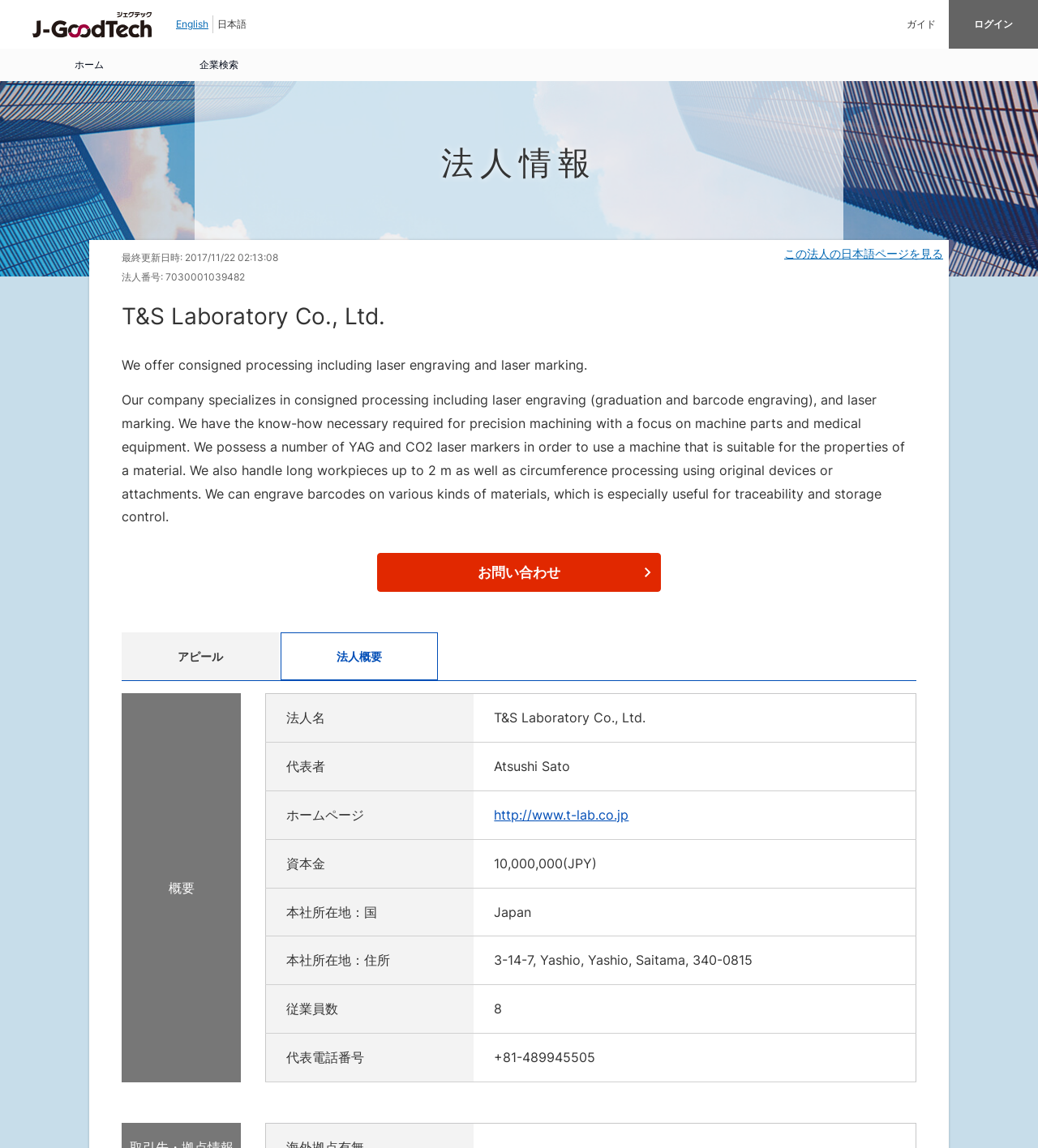What is the company's homepage URL?
Your answer should be a single word or phrase derived from the screenshot.

http://www.t-lab.co.jp